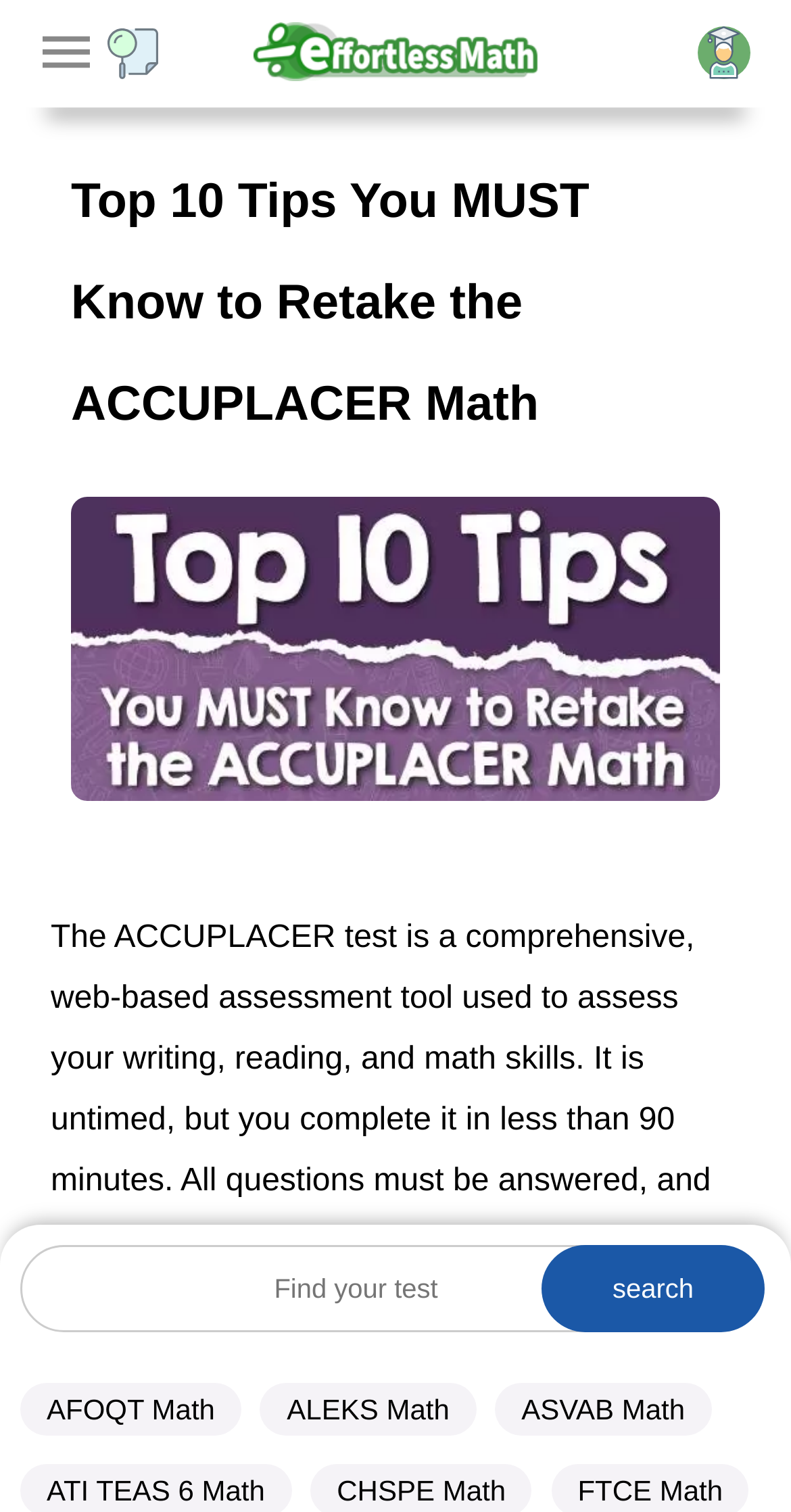Show the bounding box coordinates of the element that should be clicked to complete the task: "go to ALEKS Math page".

[0.329, 0.915, 0.602, 0.949]